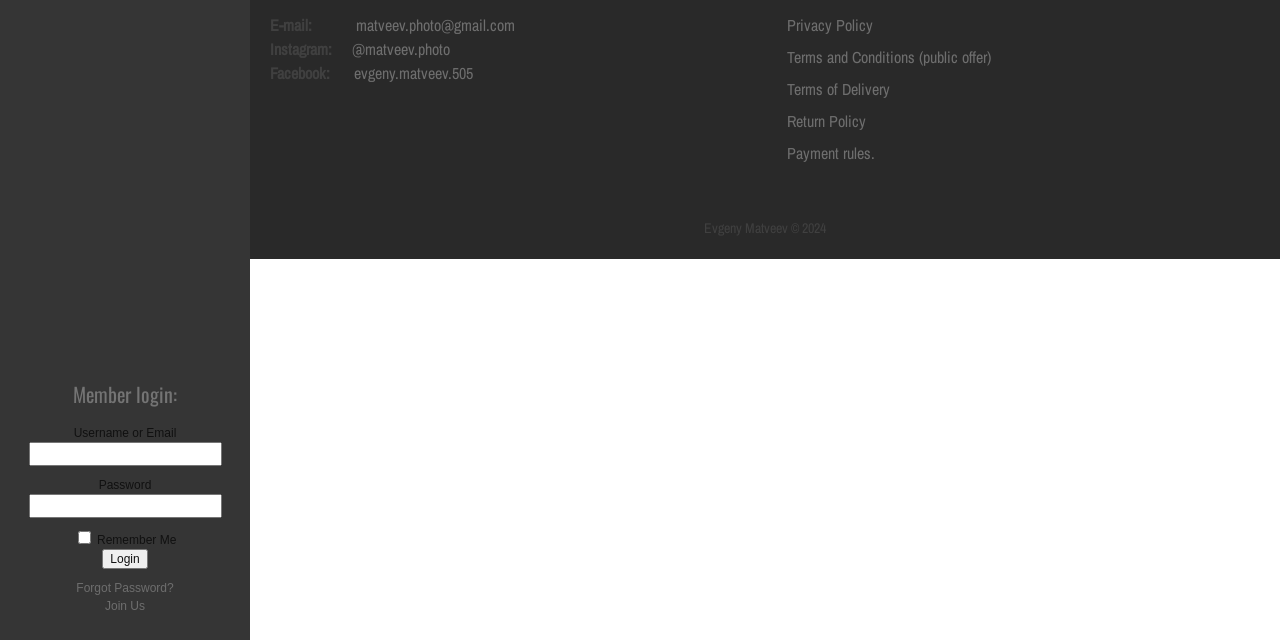Identify the bounding box for the UI element that is described as follows: "Join Us".

[0.082, 0.936, 0.113, 0.958]